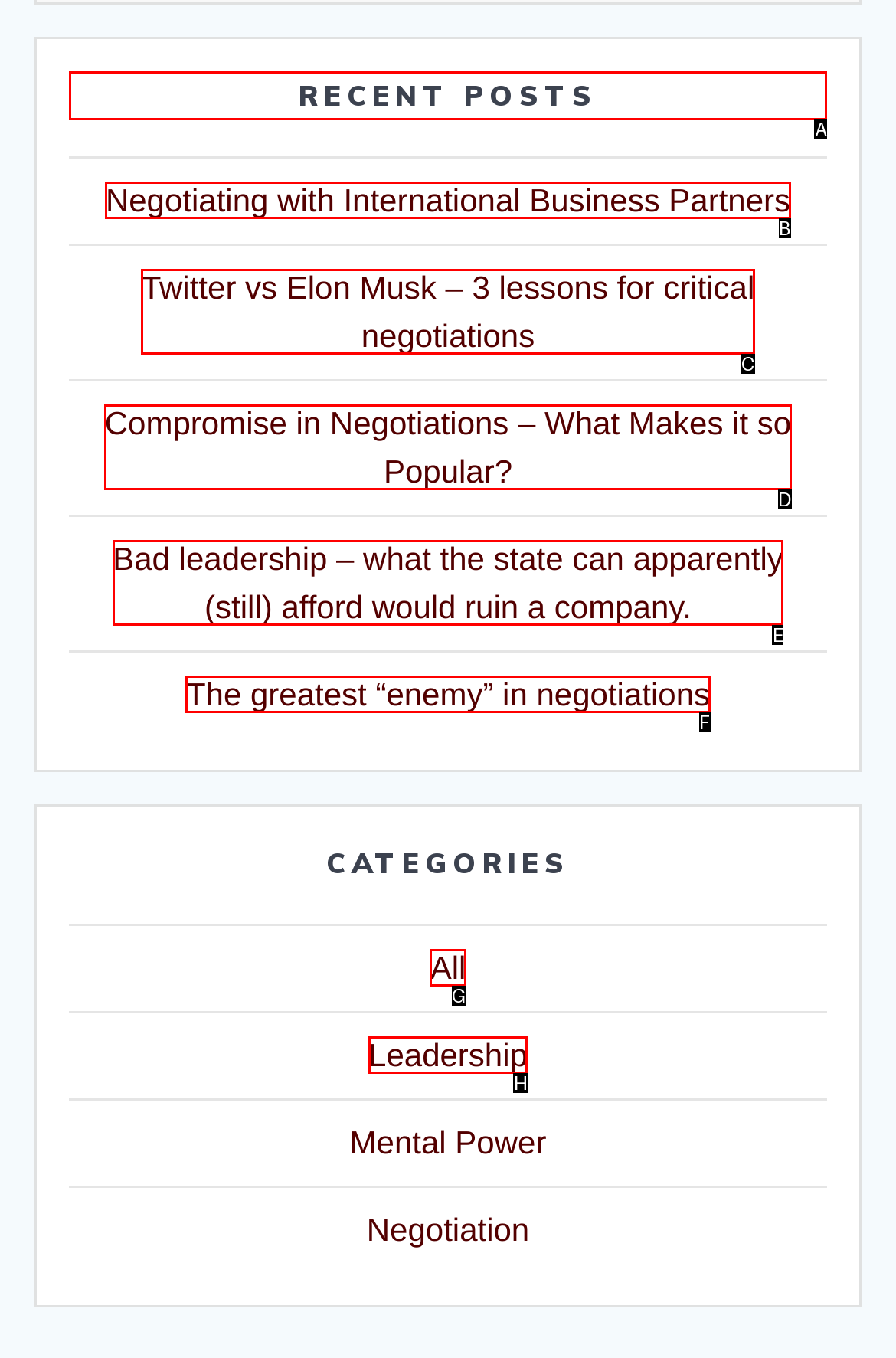Determine which letter corresponds to the UI element to click for this task: view recent posts
Respond with the letter from the available options.

A